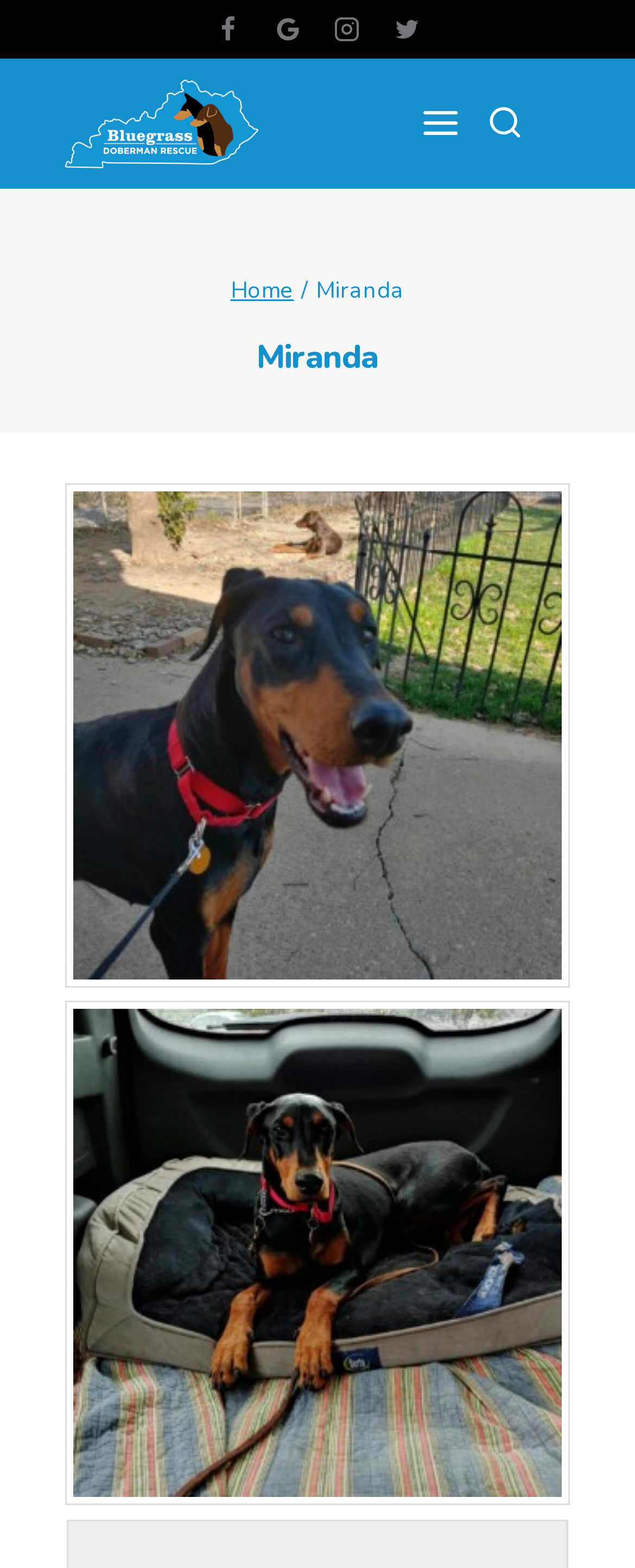Give the bounding box coordinates for the element described as: "Search".

[0.759, 0.06, 0.831, 0.098]